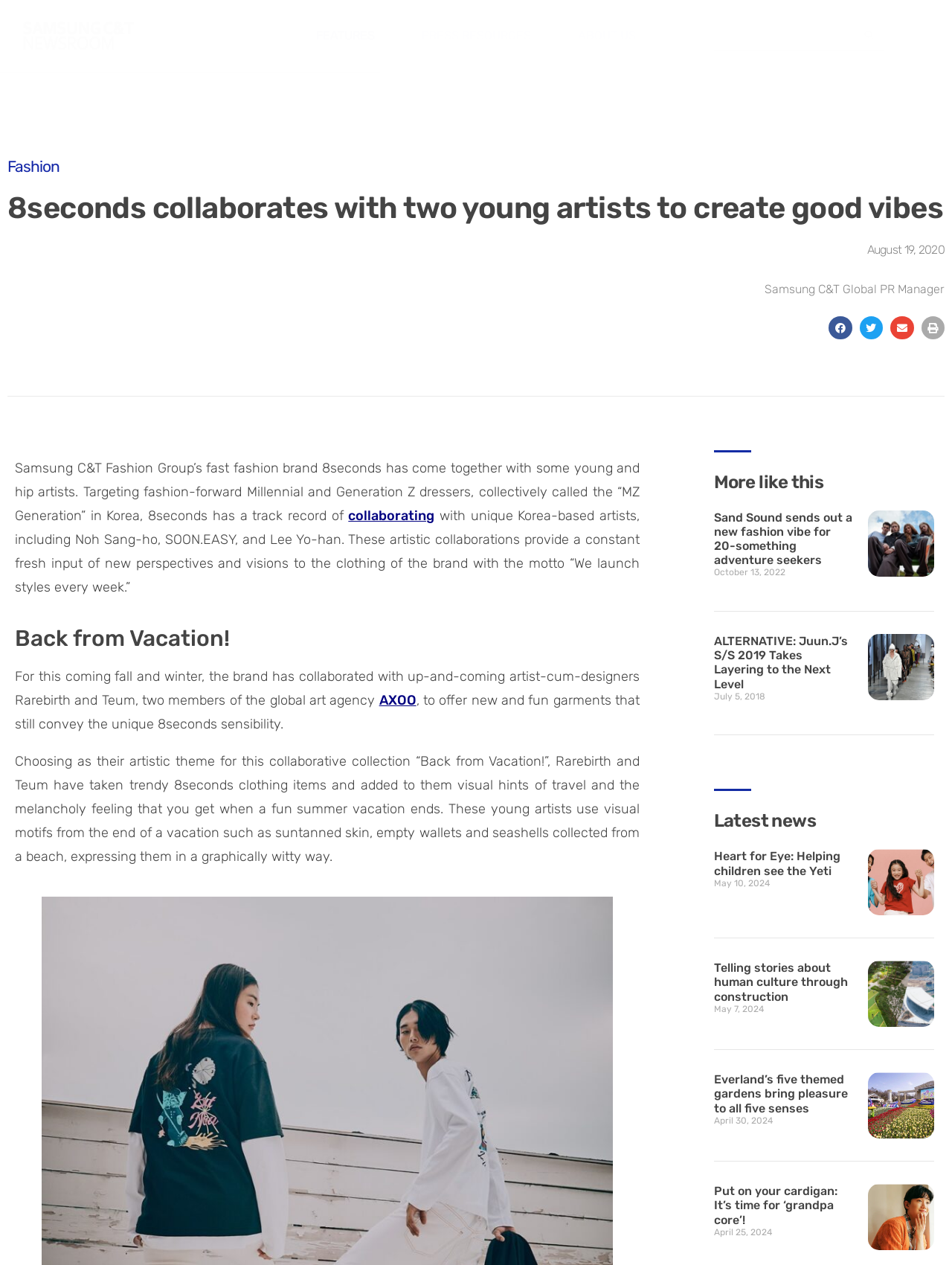Extract the main title from the webpage.

8seconds collaborates with two young artists to create good vibes